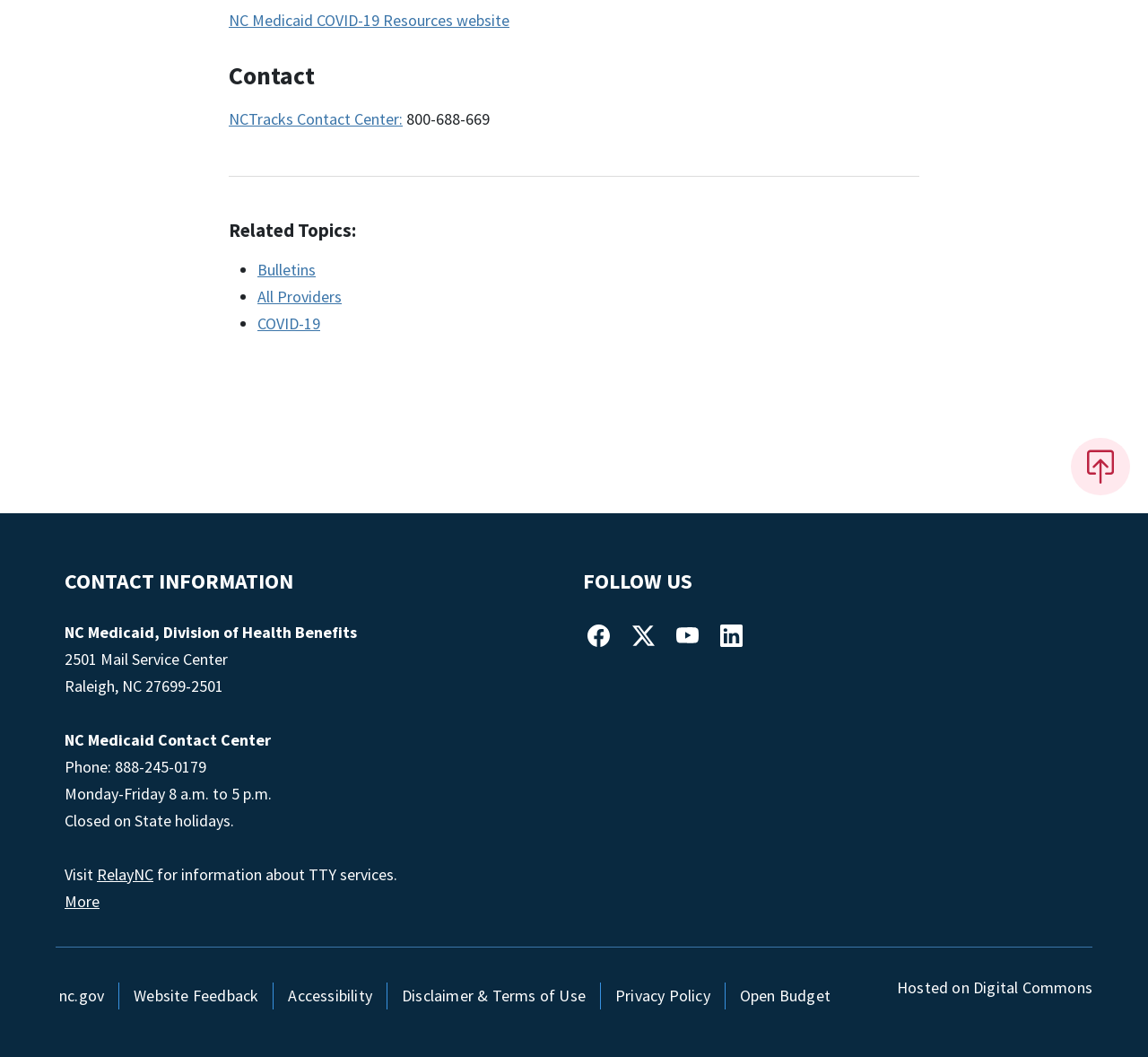Provide a brief response to the question using a single word or phrase: 
What is the name of the contact center?

NCTracks Contact Center